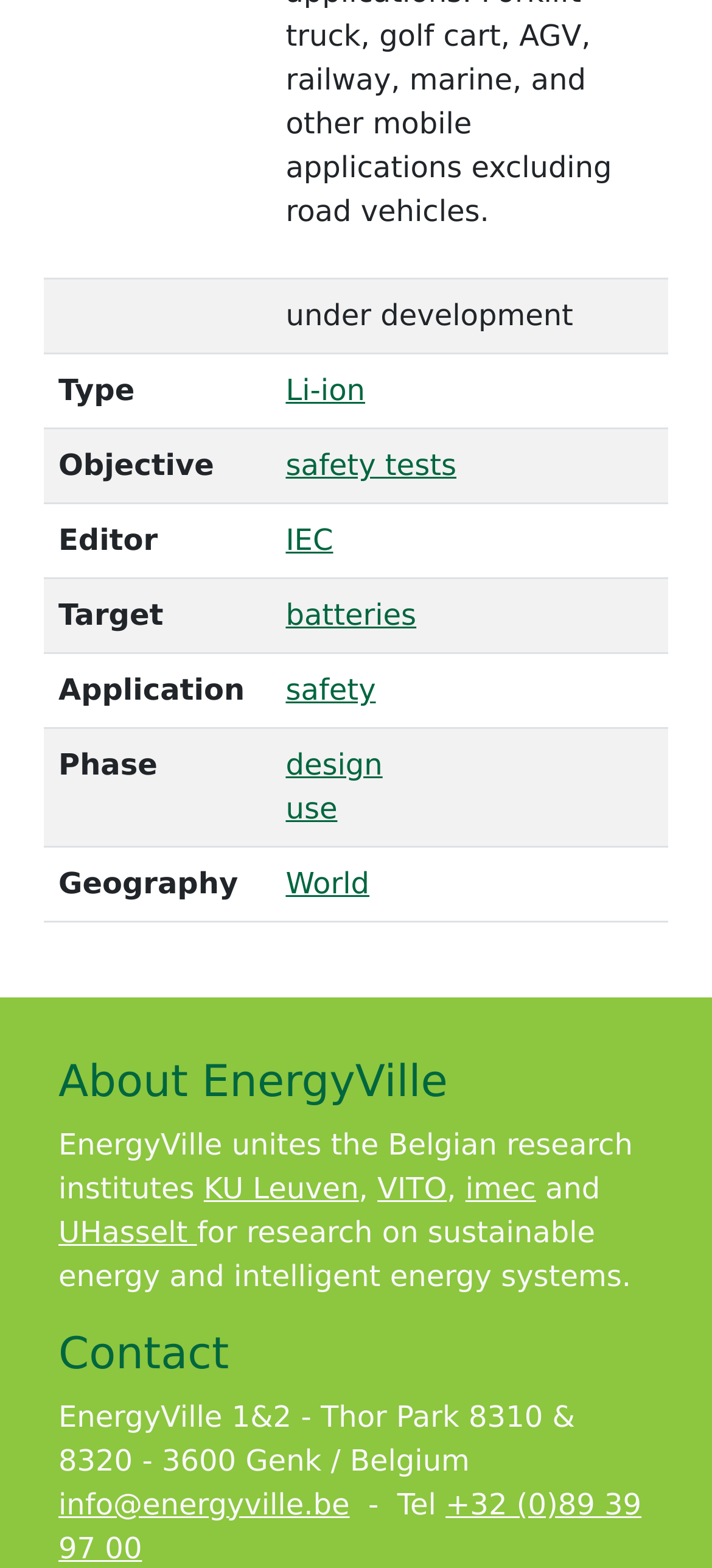Can you find the bounding box coordinates of the area I should click to execute the following instruction: "click on Li-ion"?

[0.401, 0.238, 0.513, 0.26]